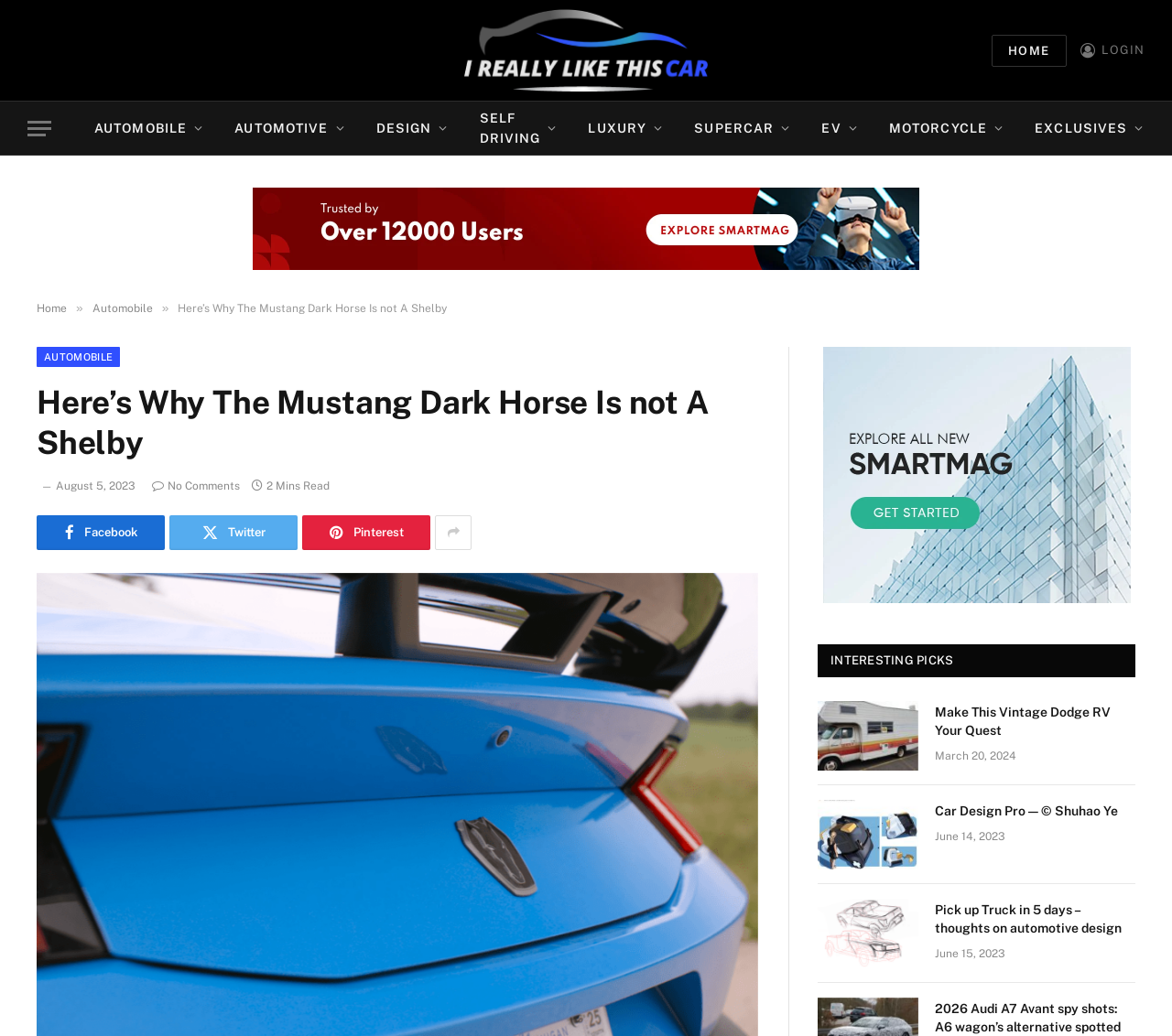Determine the bounding box coordinates of the element that should be clicked to execute the following command: "Click on the 'Make This Vintage Dodge Rv Your Quest' article".

[0.698, 0.677, 0.784, 0.744]